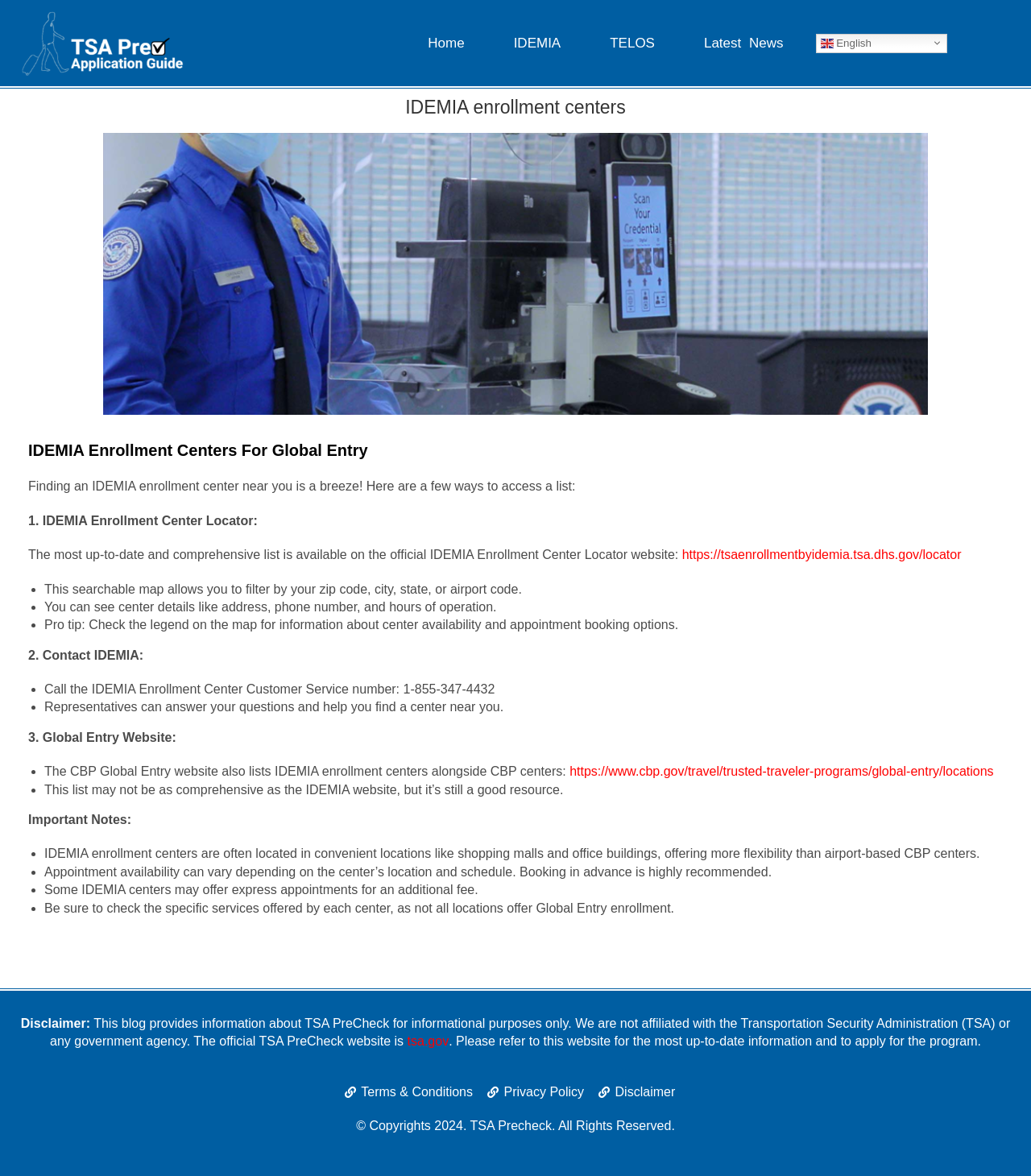Give the bounding box coordinates for the element described as: "Privacy Policy".

[0.471, 0.921, 0.566, 0.936]